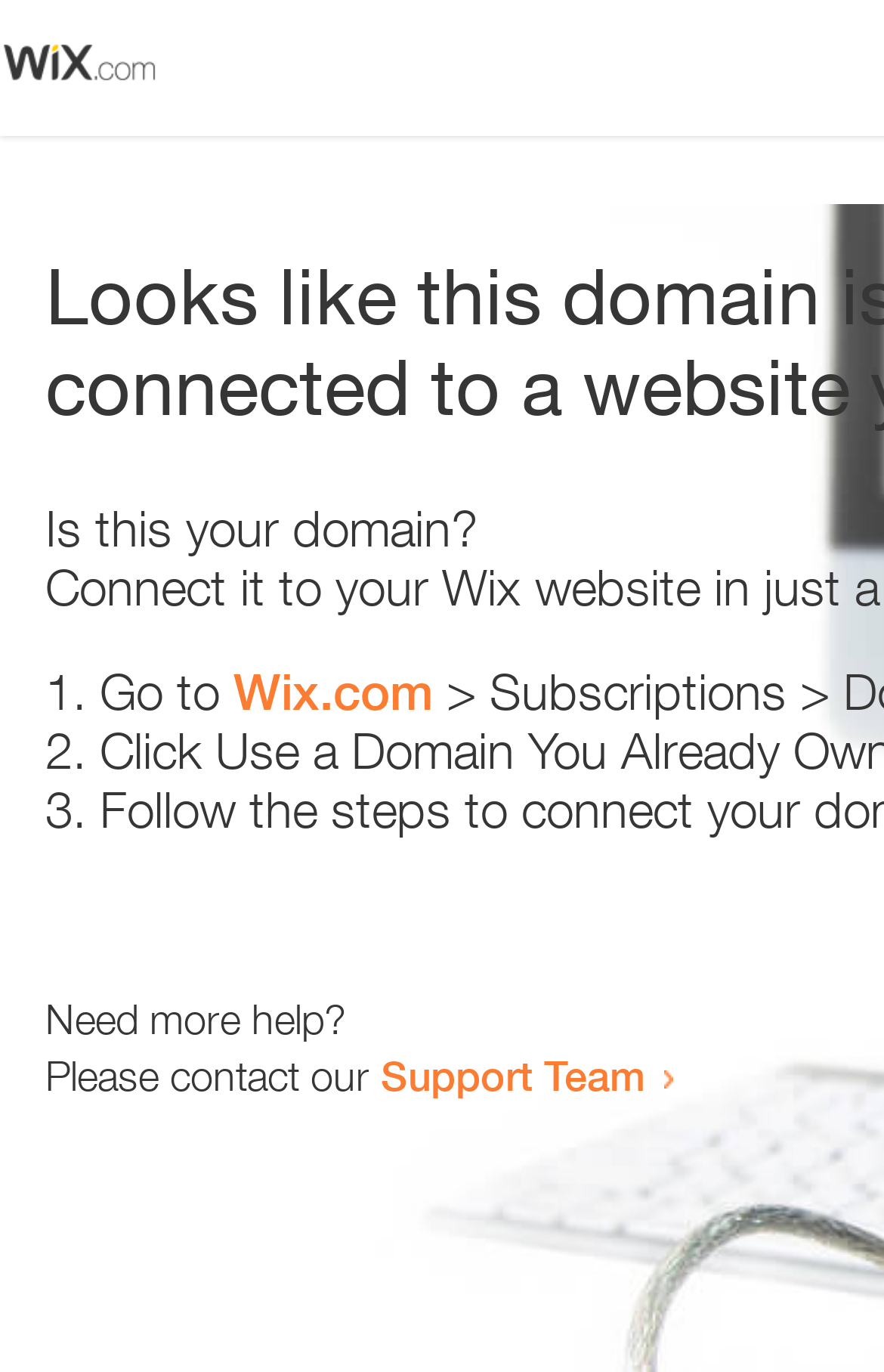For the following element description, predict the bounding box coordinates in the format (top-left x, top-left y, bottom-right x, bottom-right y). All values should be floating point numbers between 0 and 1. Description: Legal notice

None